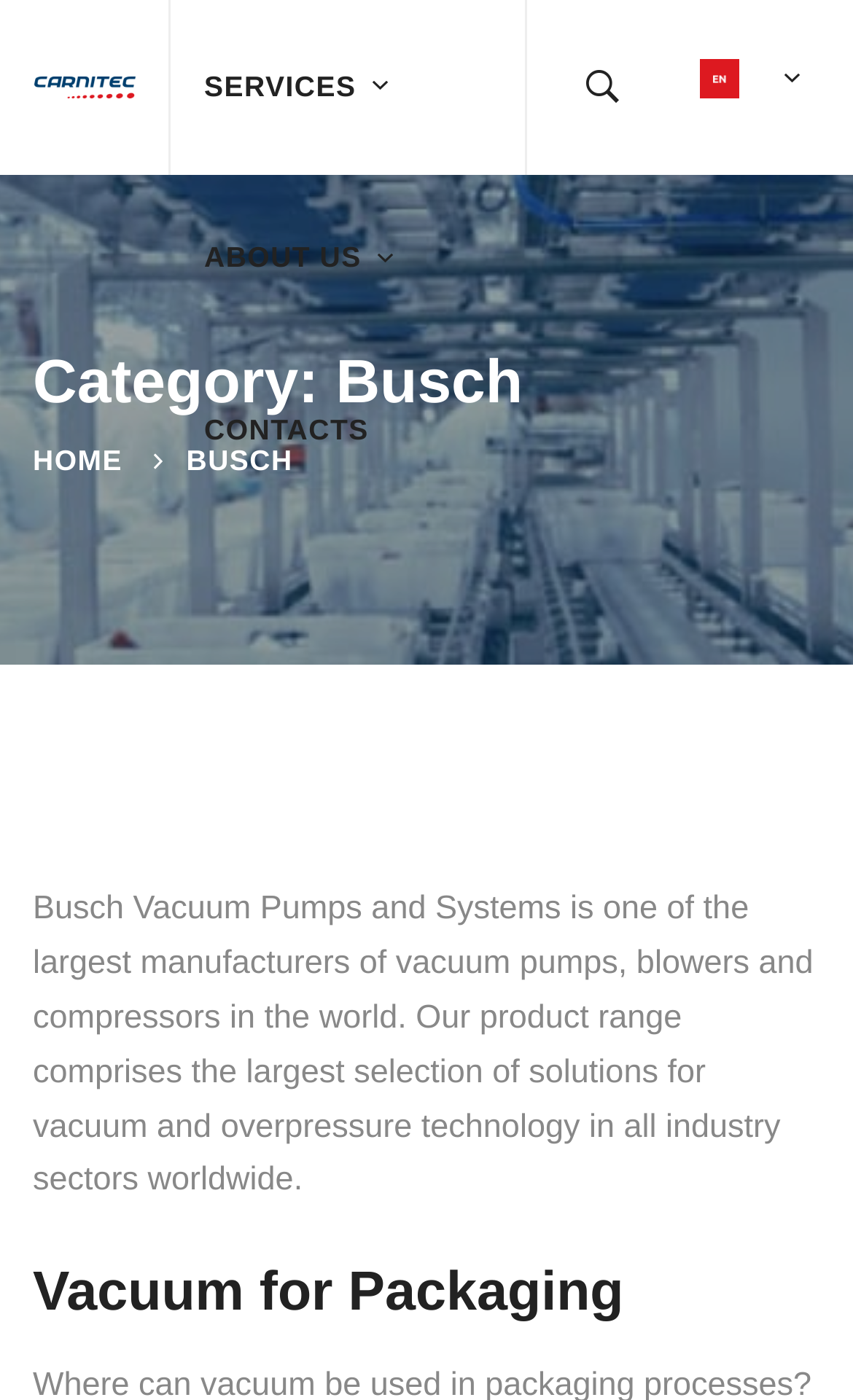Explain in detail what is displayed on the webpage.

The webpage is about Busch, a leading provider of customized vacuum and overpressure systems. At the top left corner, there is a logo of Carnitec, which is a link and an image. Below the logo, there are four main navigation links: SERVICES, ABOUT US, CONTACTS, and a language selection link with a flag icon. These links are positioned horizontally and take up about half of the screen width.

To the right of the navigation links, there is a search icon link. Further to the right, there is a language selection link with the text "English" and a flag icon. 

Below the navigation links, there is a heading that reads "Category: Busch". Next to it, there is a "HOME" link. The company name "BUSCH" is displayed prominently in the middle of the screen.

The main content of the webpage is a paragraph of text that describes Busch Vacuum Pumps and Systems as one of the largest manufacturers of vacuum pumps, blowers, and compressors in the world. The text explains that their product range comprises the largest selection of solutions for vacuum and overpressure technology in all industry sectors worldwide.

At the bottom of the screen, there is a heading that reads "Vacuum for Packaging".